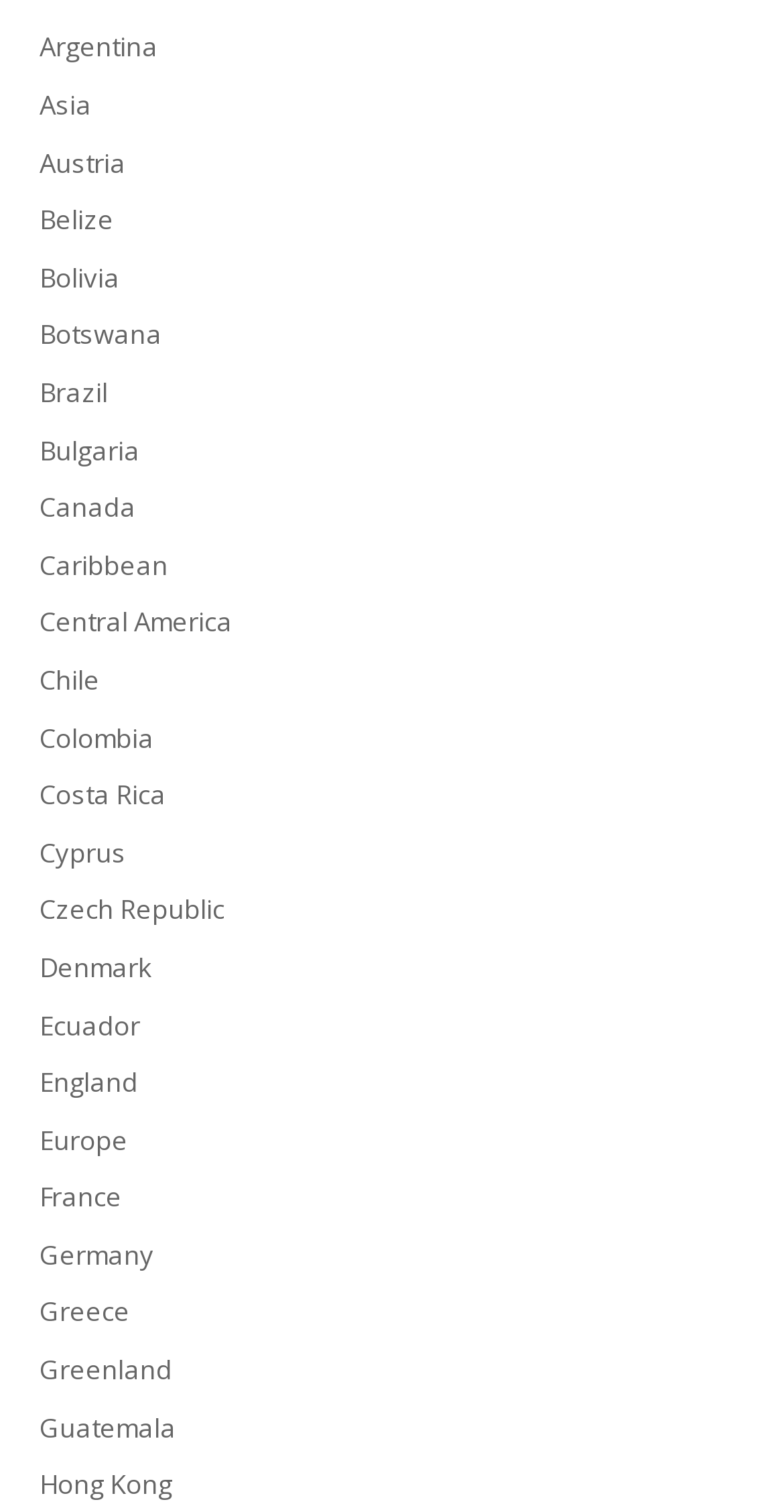Answer the question with a single word or phrase: 
How many countries are listed in Europe?

At least 7